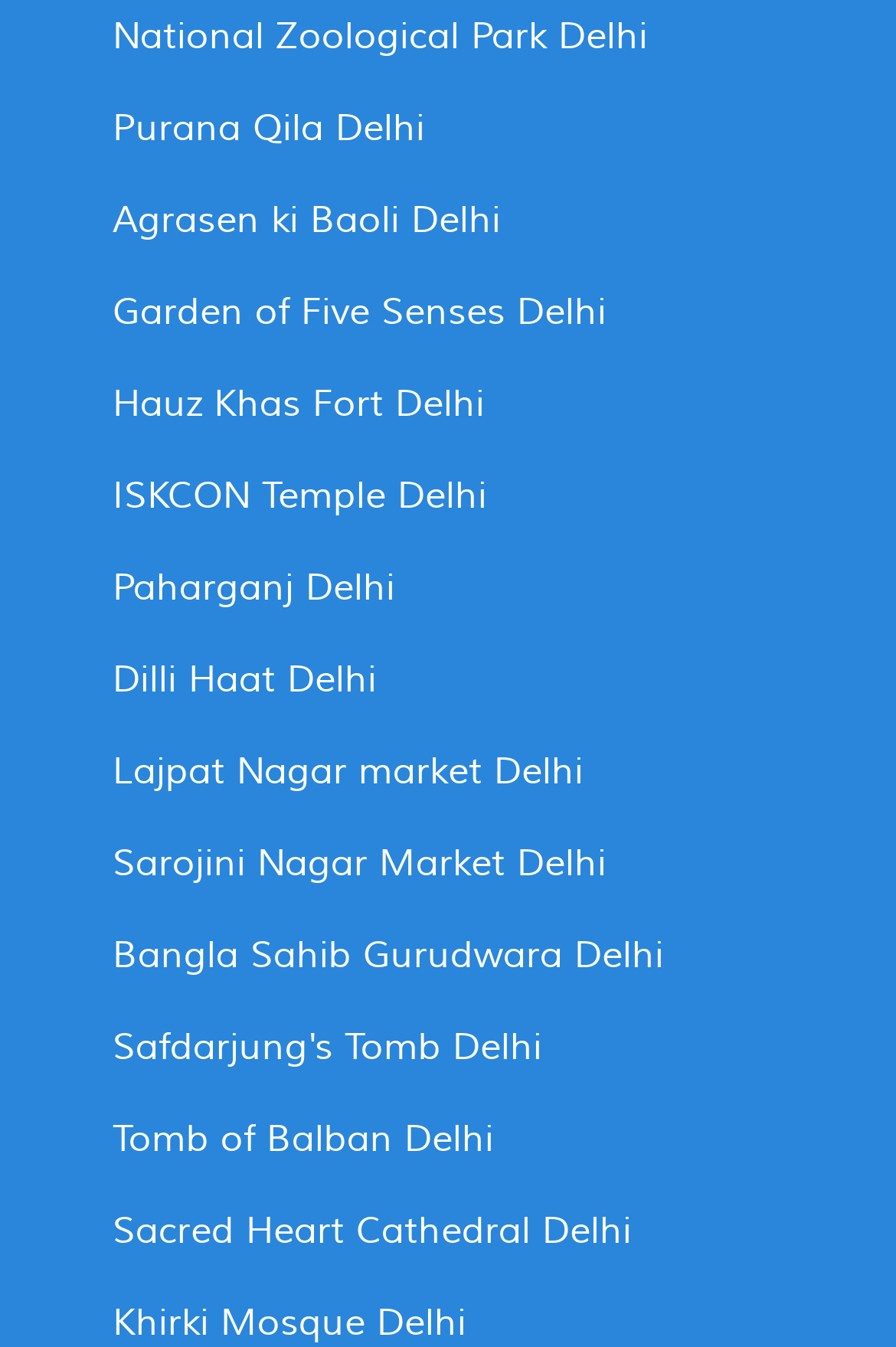Point out the bounding box coordinates of the section to click in order to follow this instruction: "visit National Zoological Park Delhi".

[0.126, 0.01, 0.723, 0.044]